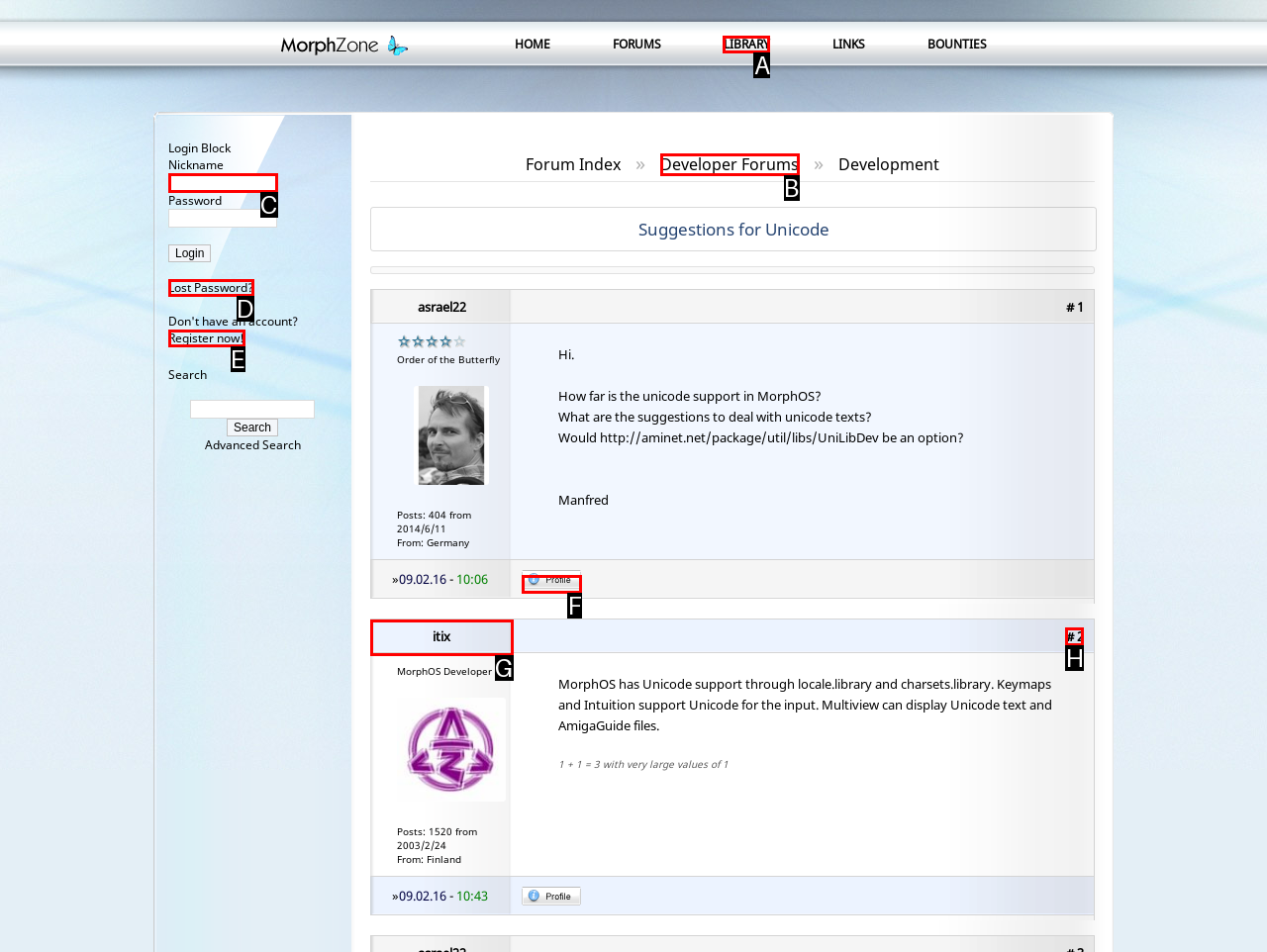From the options shown in the screenshot, tell me which lettered element I need to click to complete the task: Check the profile of 'asrael22'.

F